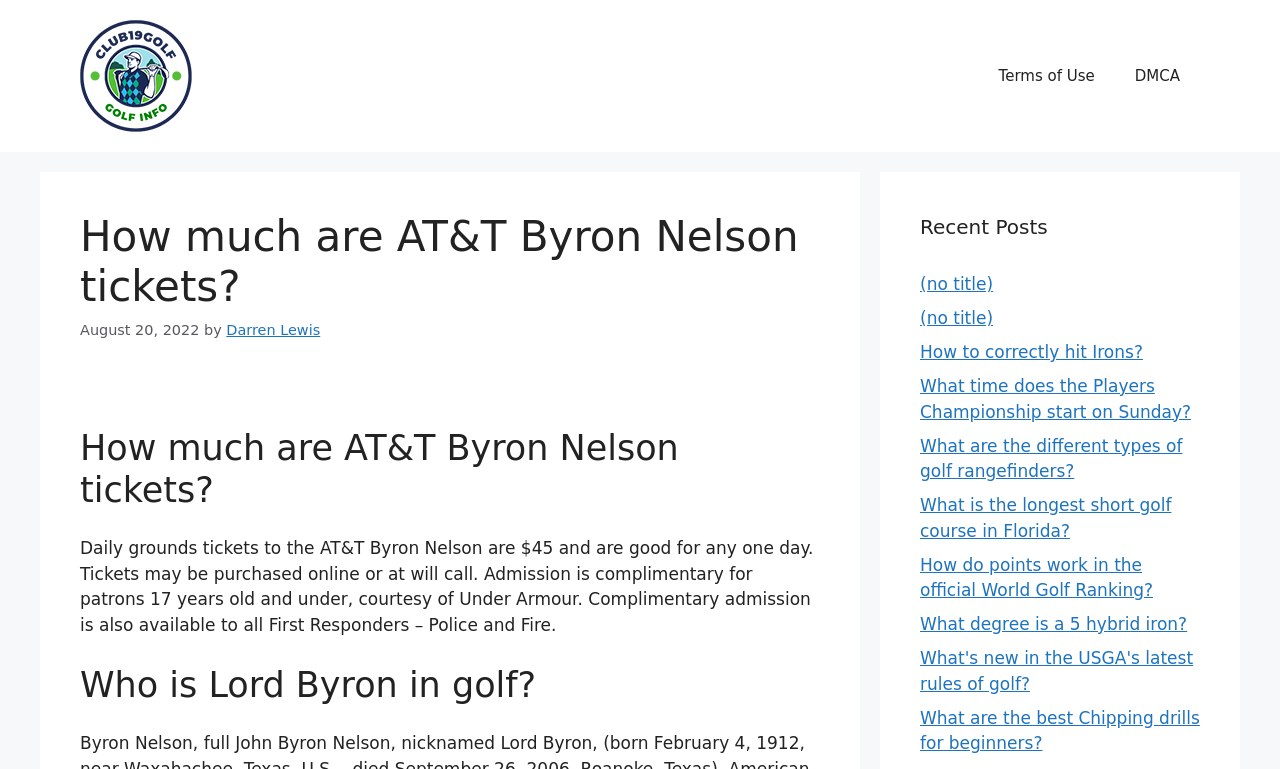Use a single word or phrase to answer the question: 
What is the topic of the heading that comes after 'How much are AT&T Byron Nelson tickets?'?

Who is Lord Byron in golf?